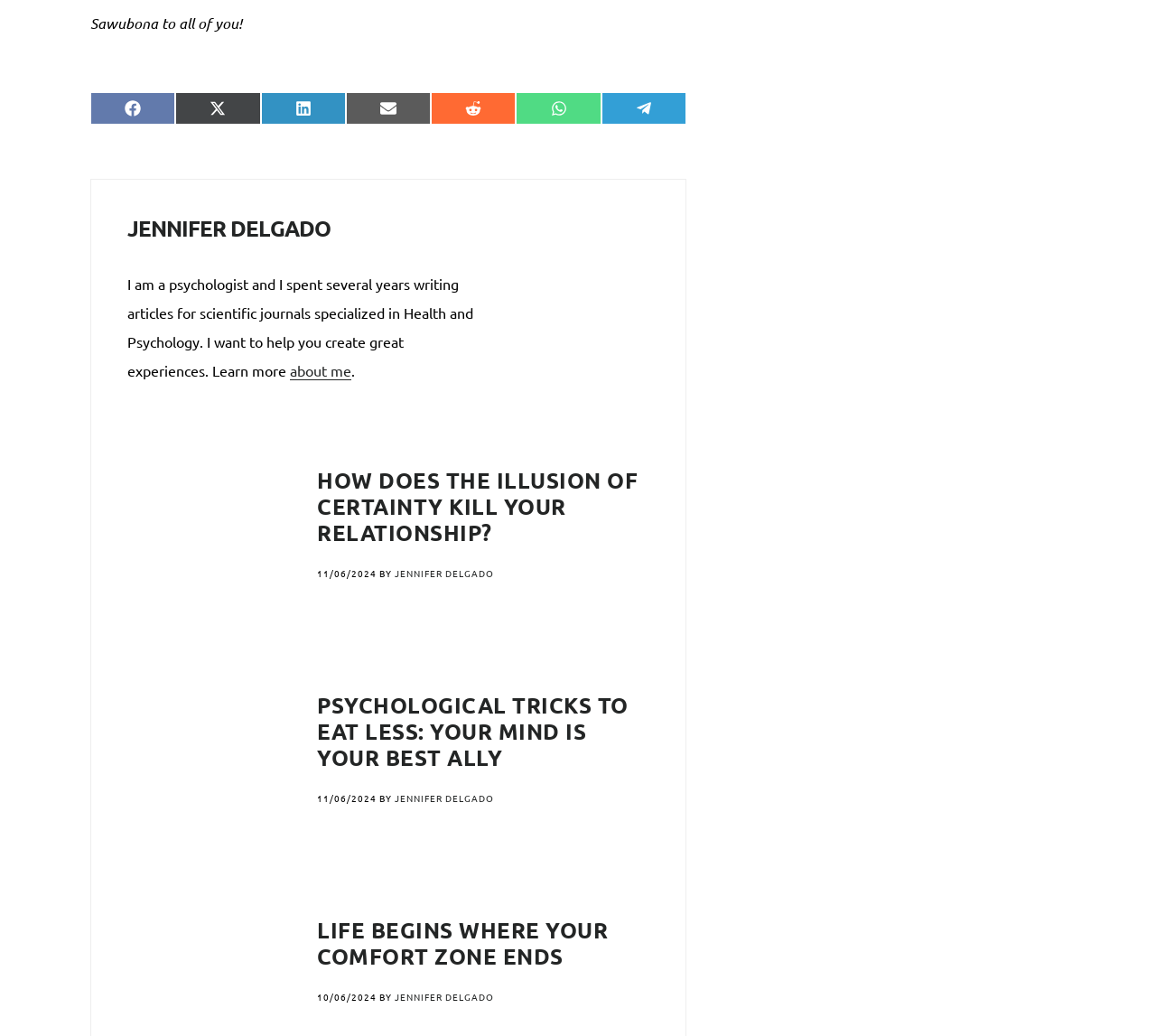How many articles are written by Jennifer Delgado on this webpage?
Refer to the image and provide a one-word or short phrase answer.

3